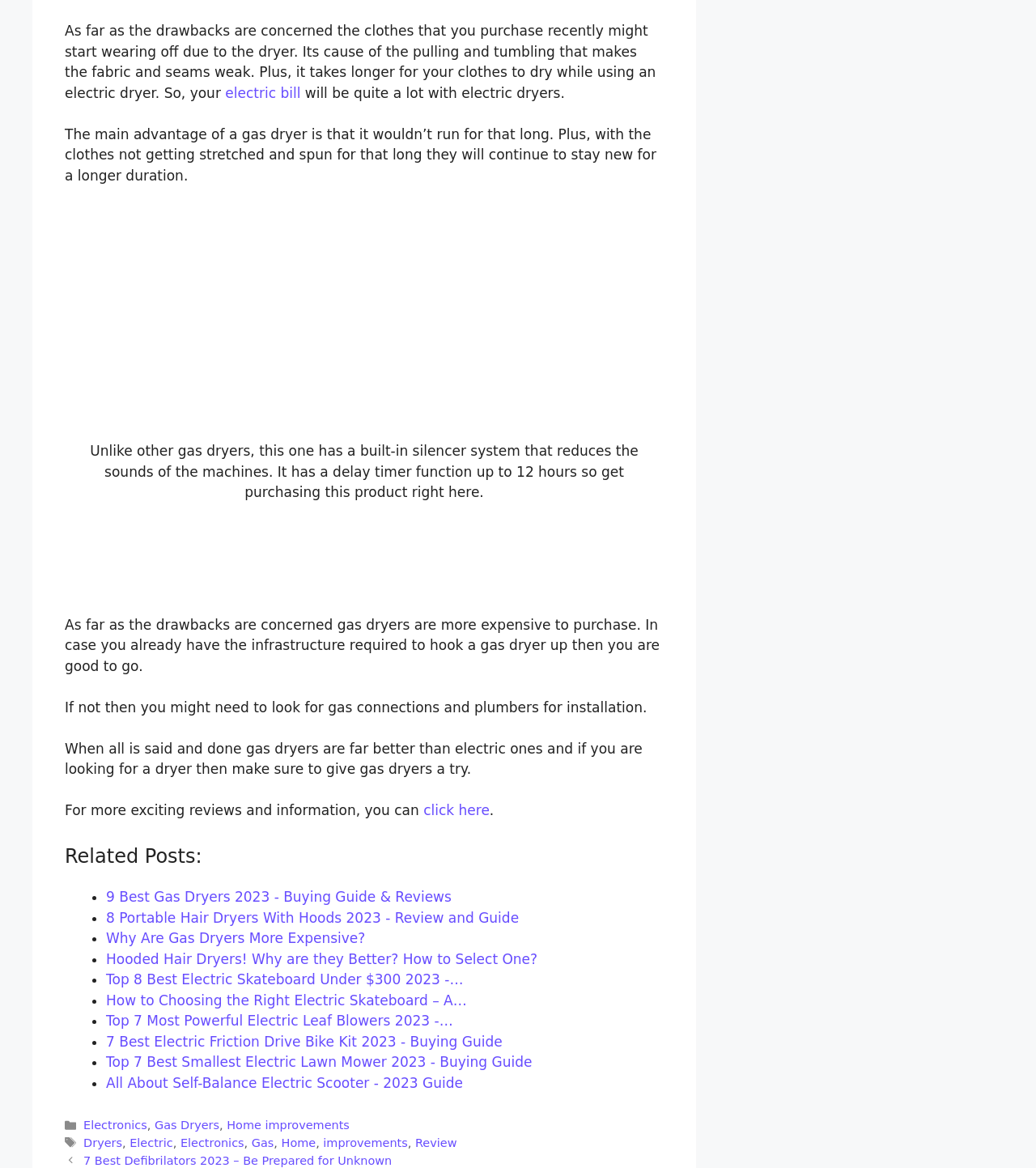Identify the bounding box coordinates of the clickable section necessary to follow the following instruction: "click the link to read about 9 Best Gas Dryers 2023". The coordinates should be presented as four float numbers from 0 to 1, i.e., [left, top, right, bottom].

[0.102, 0.761, 0.436, 0.775]